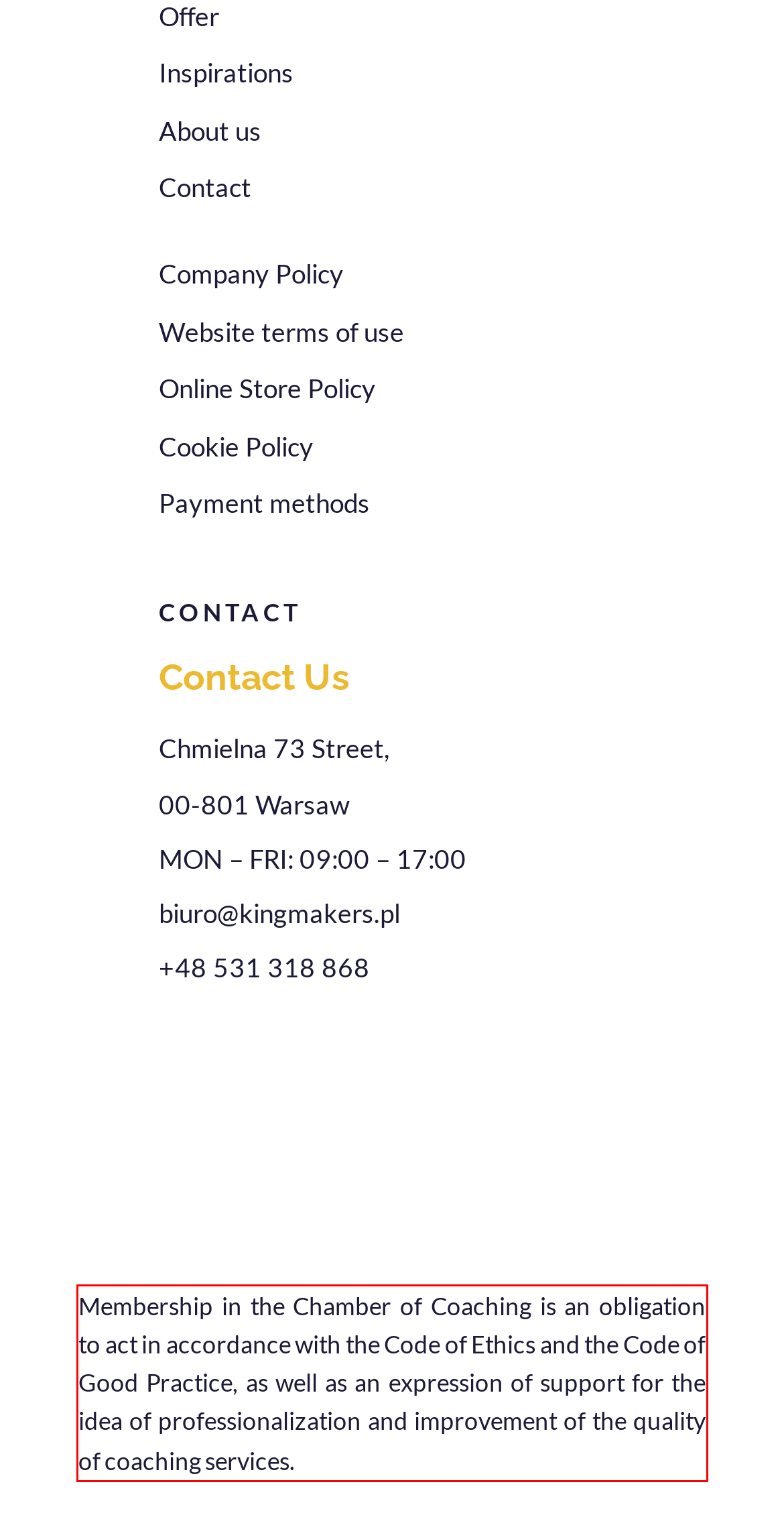Please perform OCR on the text content within the red bounding box that is highlighted in the provided webpage screenshot.

Membership in the Chamber of Coaching is an obligation to act in accordance with the Code of Ethics and the Code of Good Practice, as well as an expression of support for the idea of professionalization and improvement of the quality of coaching services.